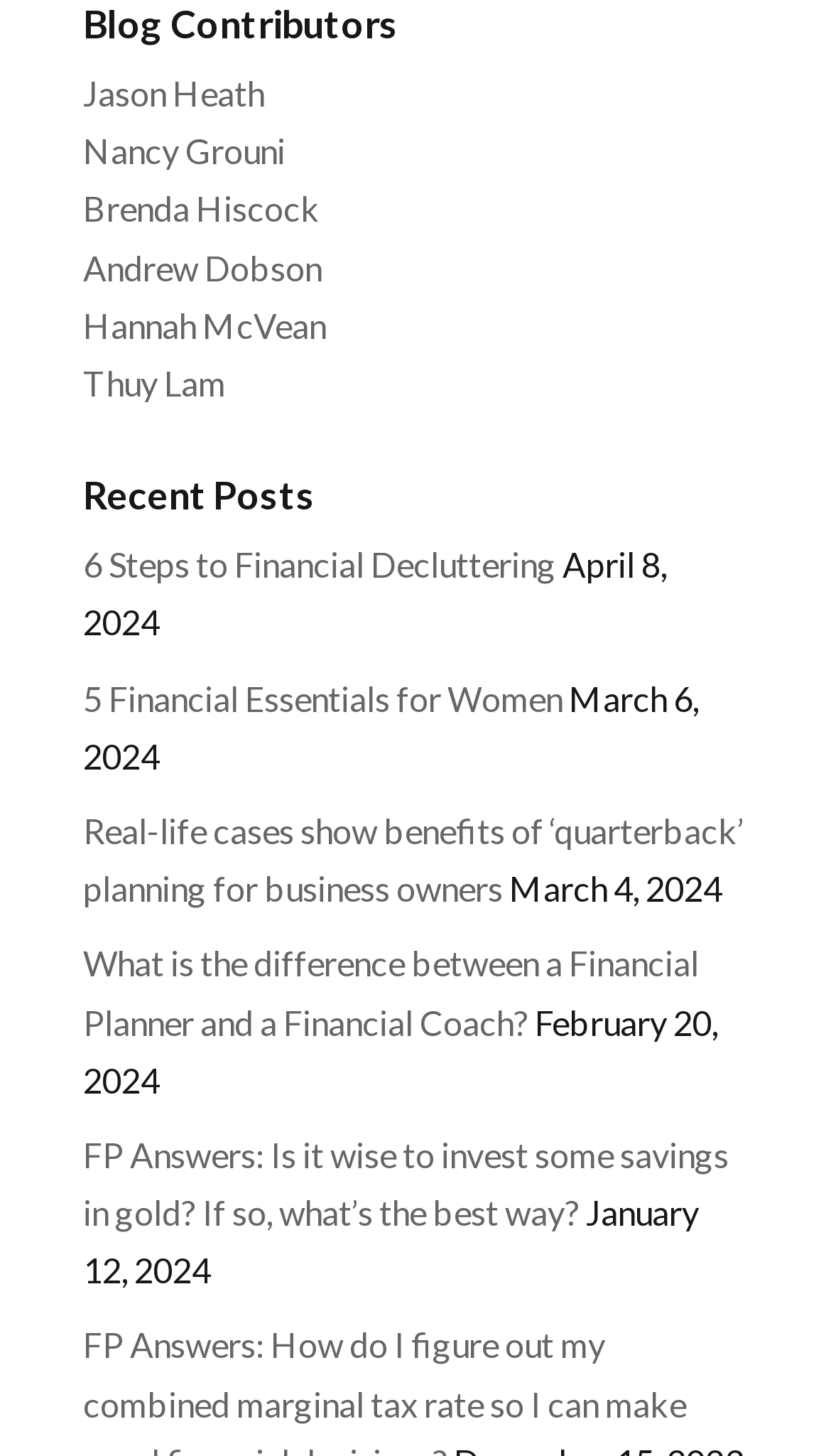Can you give a comprehensive explanation to the question given the content of the image?
Who is the author of the post '5 Financial Essentials for Women'?

I checked the post '5 Financial Essentials for Women' and its corresponding date, but there is no author specified for this post.